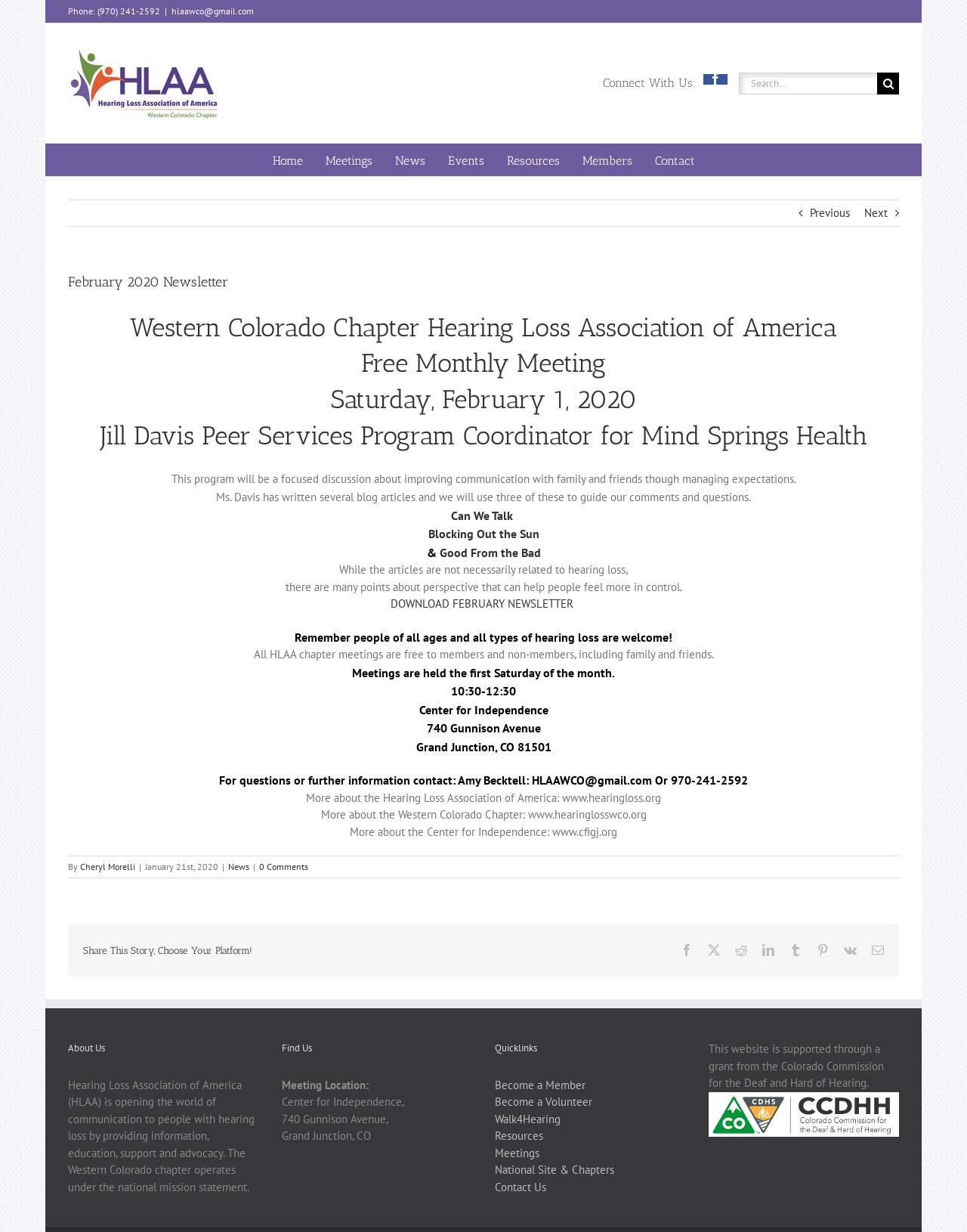Pinpoint the bounding box coordinates of the clickable element to carry out the following instruction: "Download jar file."

None